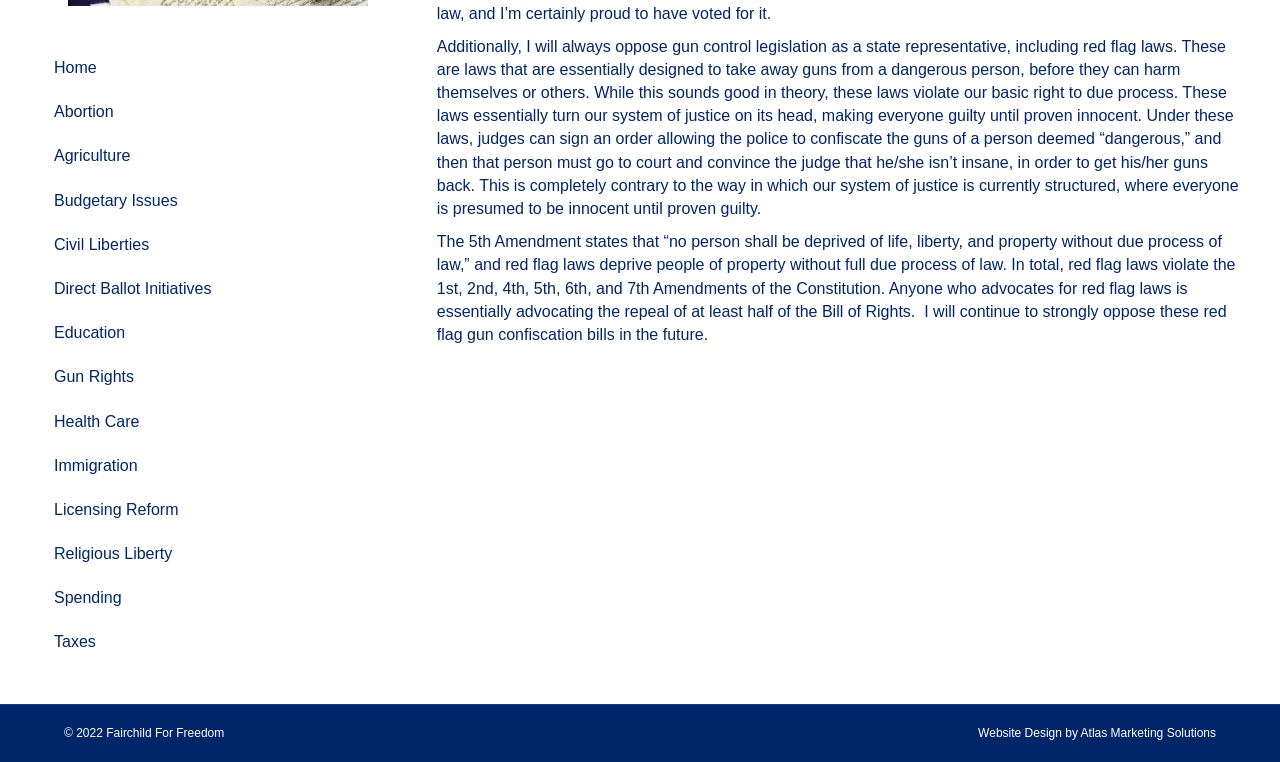Given the element description Direct Ballot Initiatives, specify the bounding box coordinates of the corresponding UI element in the format (top-left x, top-left y, bottom-right x, bottom-right y). All values must be between 0 and 1.

[0.031, 0.35, 0.31, 0.407]